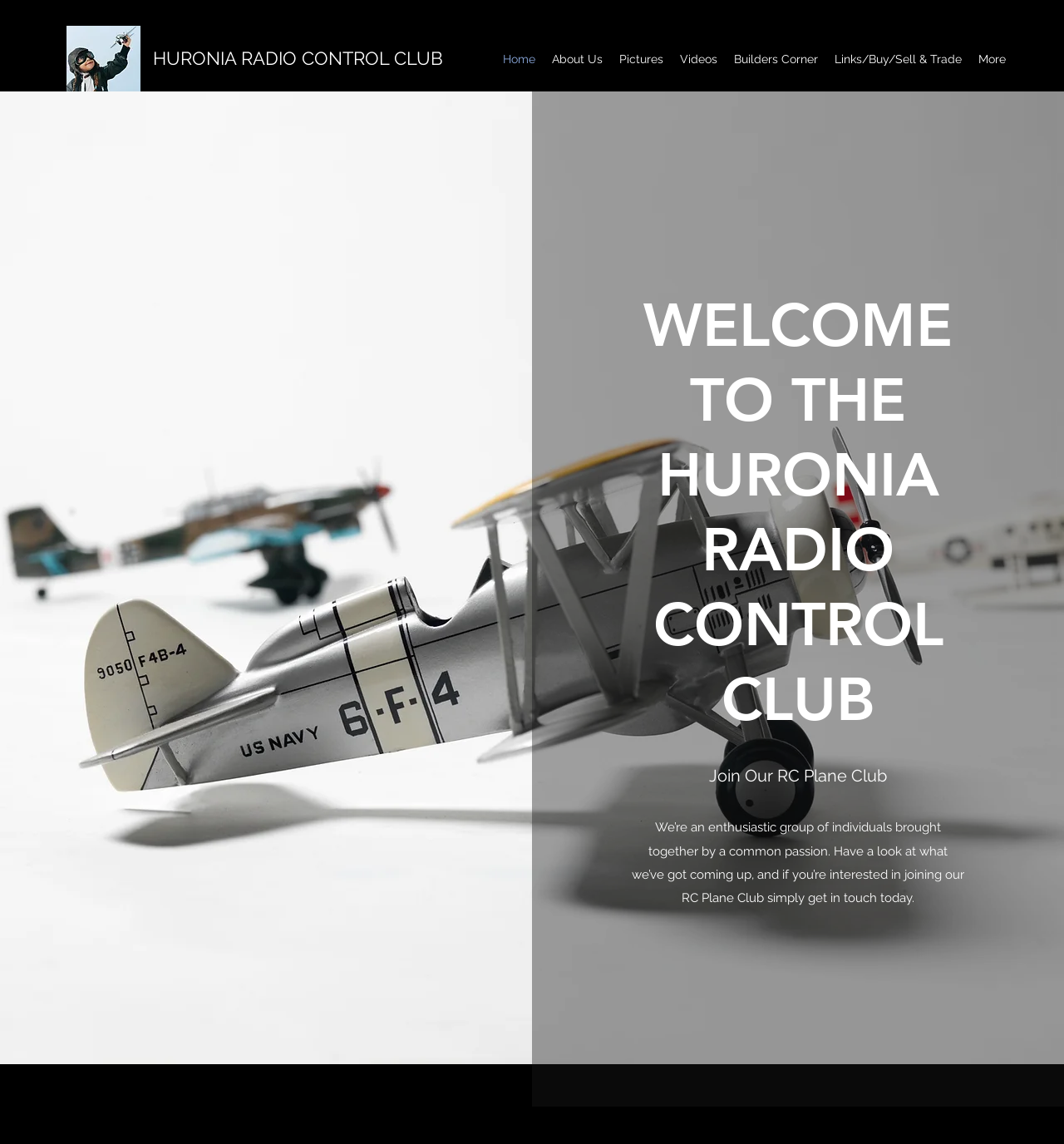Can you identify the bounding box coordinates of the clickable region needed to carry out this instruction: 'View About Us'? The coordinates should be four float numbers within the range of 0 to 1, stated as [left, top, right, bottom].

[0.511, 0.041, 0.574, 0.062]